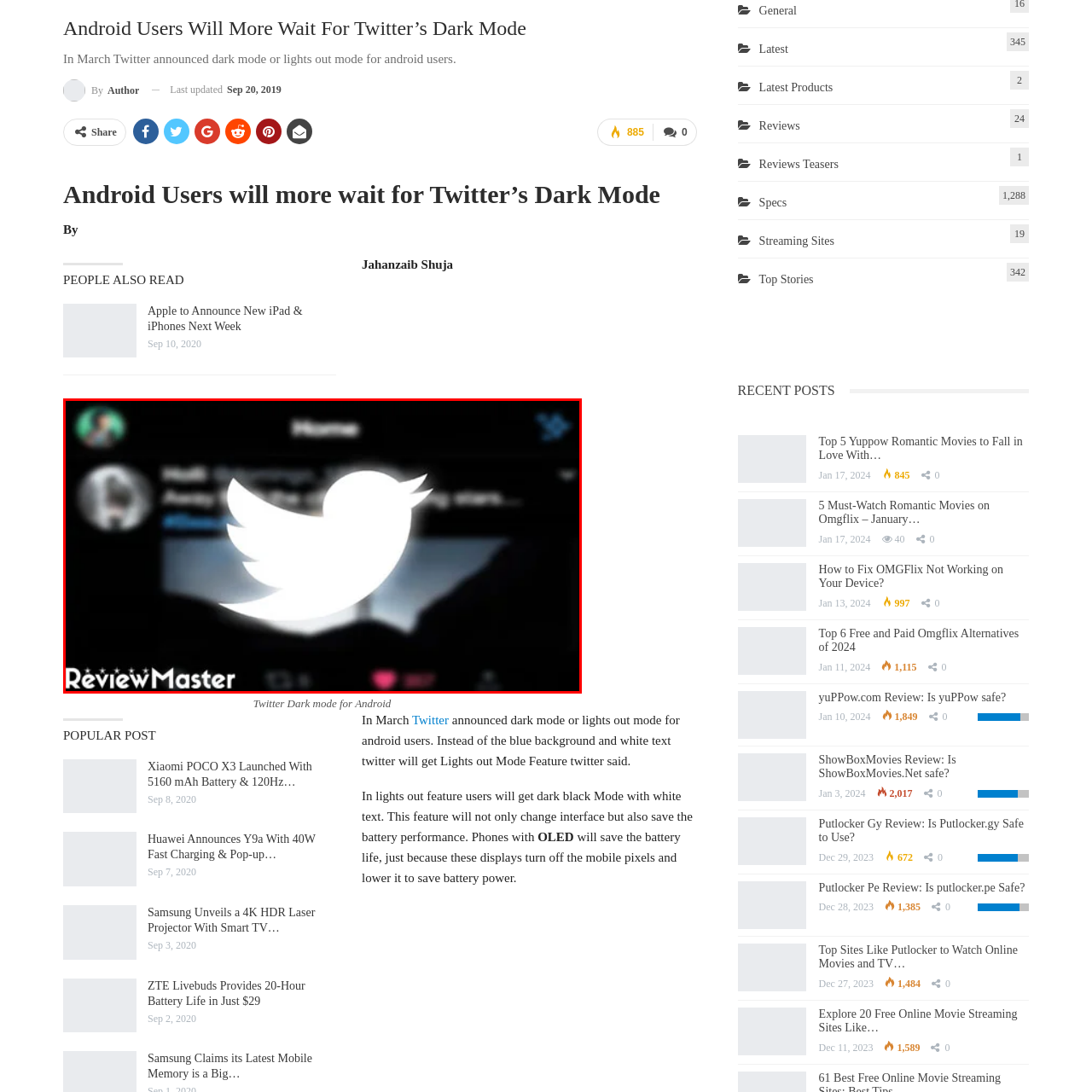Direct your attention to the image marked by the red box and answer the given question using a single word or phrase:
What is the purpose of Twitter's dark mode?

Enhancing user experience during low-light conditions